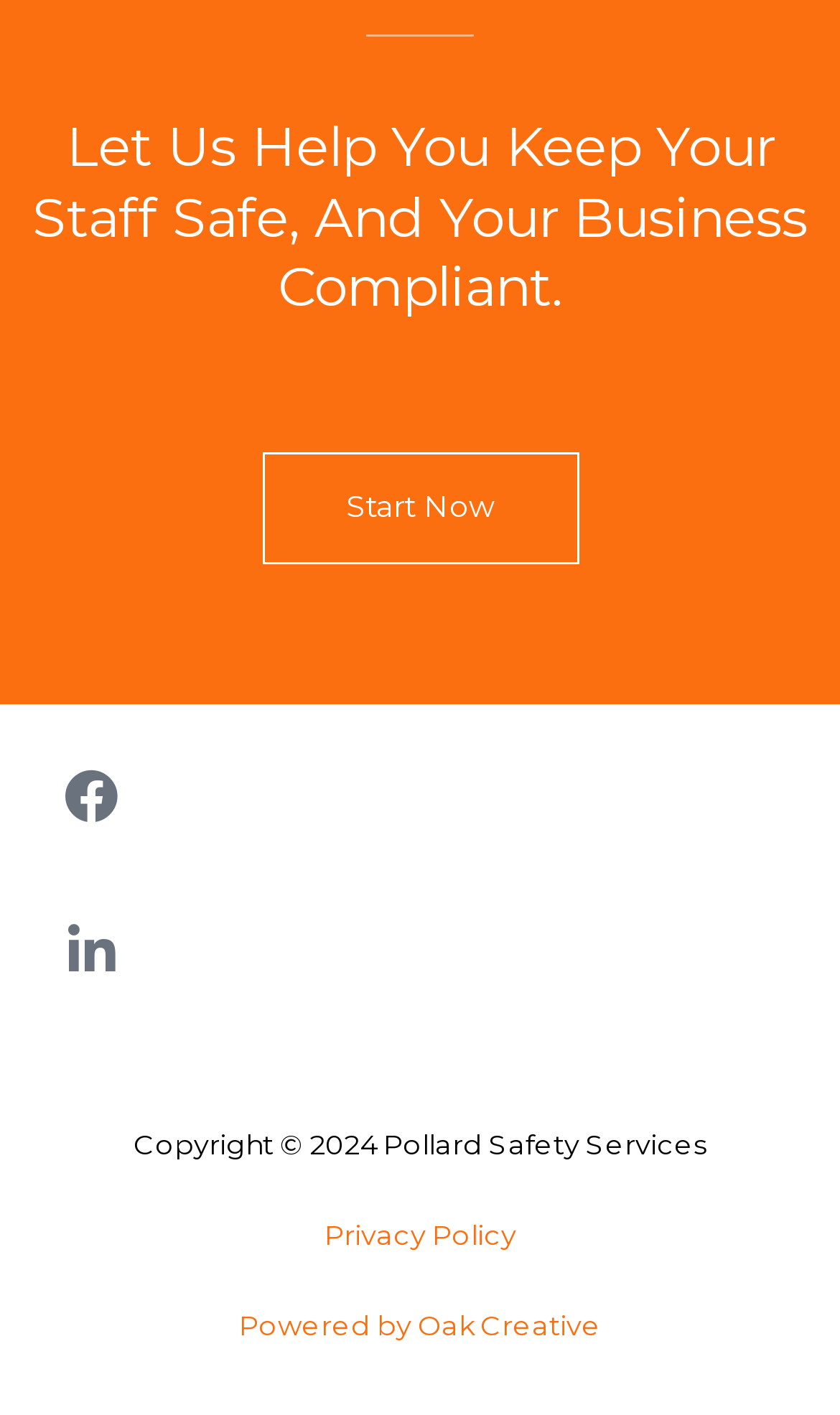Using the provided element description, identify the bounding box coordinates as (top-left x, top-left y, bottom-right x, bottom-right y). Ensure all values are between 0 and 1. Description: Comitato “Legnago per Salieri”

None